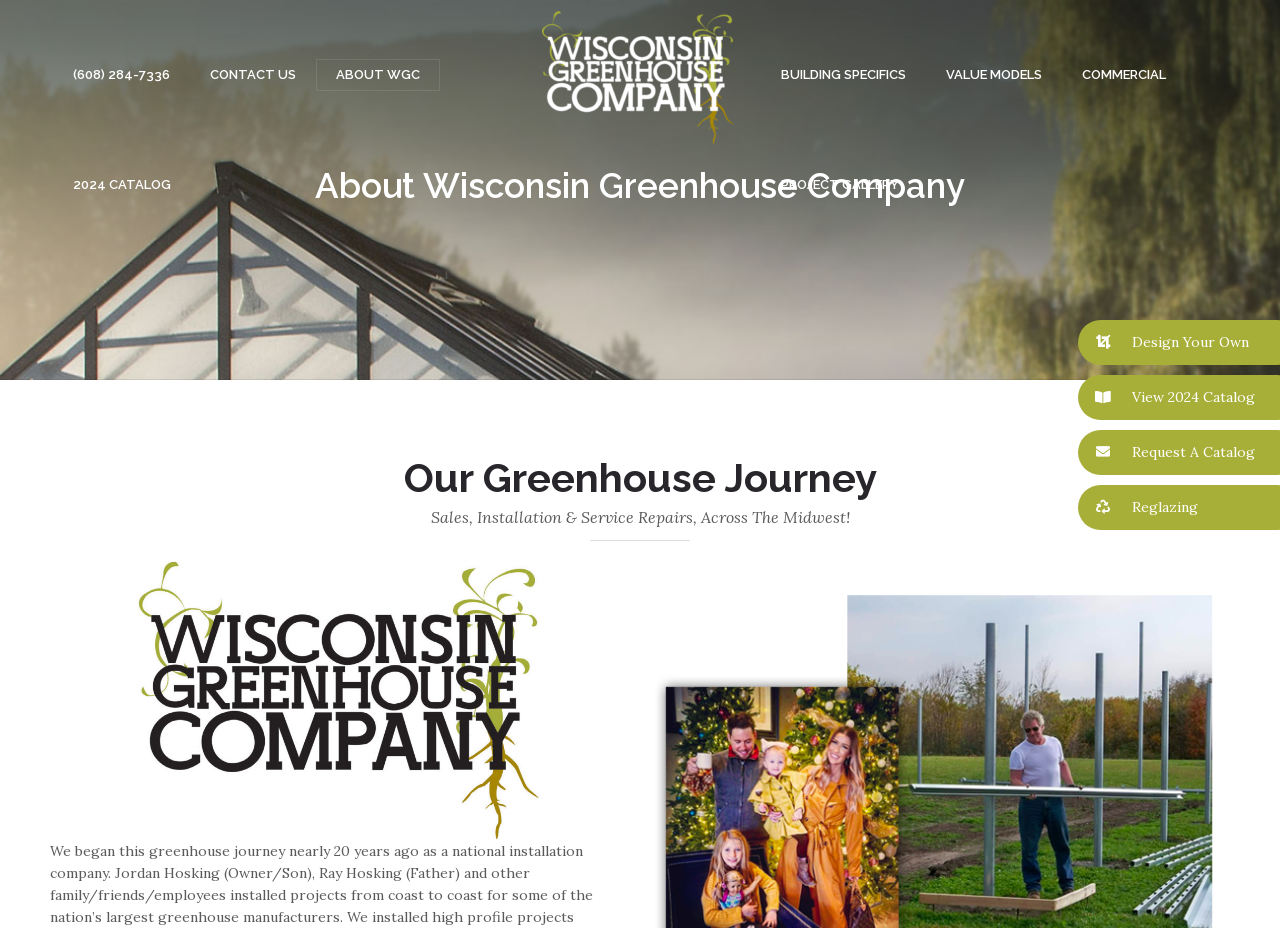Examine the screenshot and answer the question in as much detail as possible: How many main navigation links are on the top of the page?

The main navigation links on the top of the page are '2024 CATALOG', 'BUILDING SPECIFICS', 'VALUE MODELS', 'COMMERCIAL', and 'PROJECT GALLERY', which makes a total of 5 links.